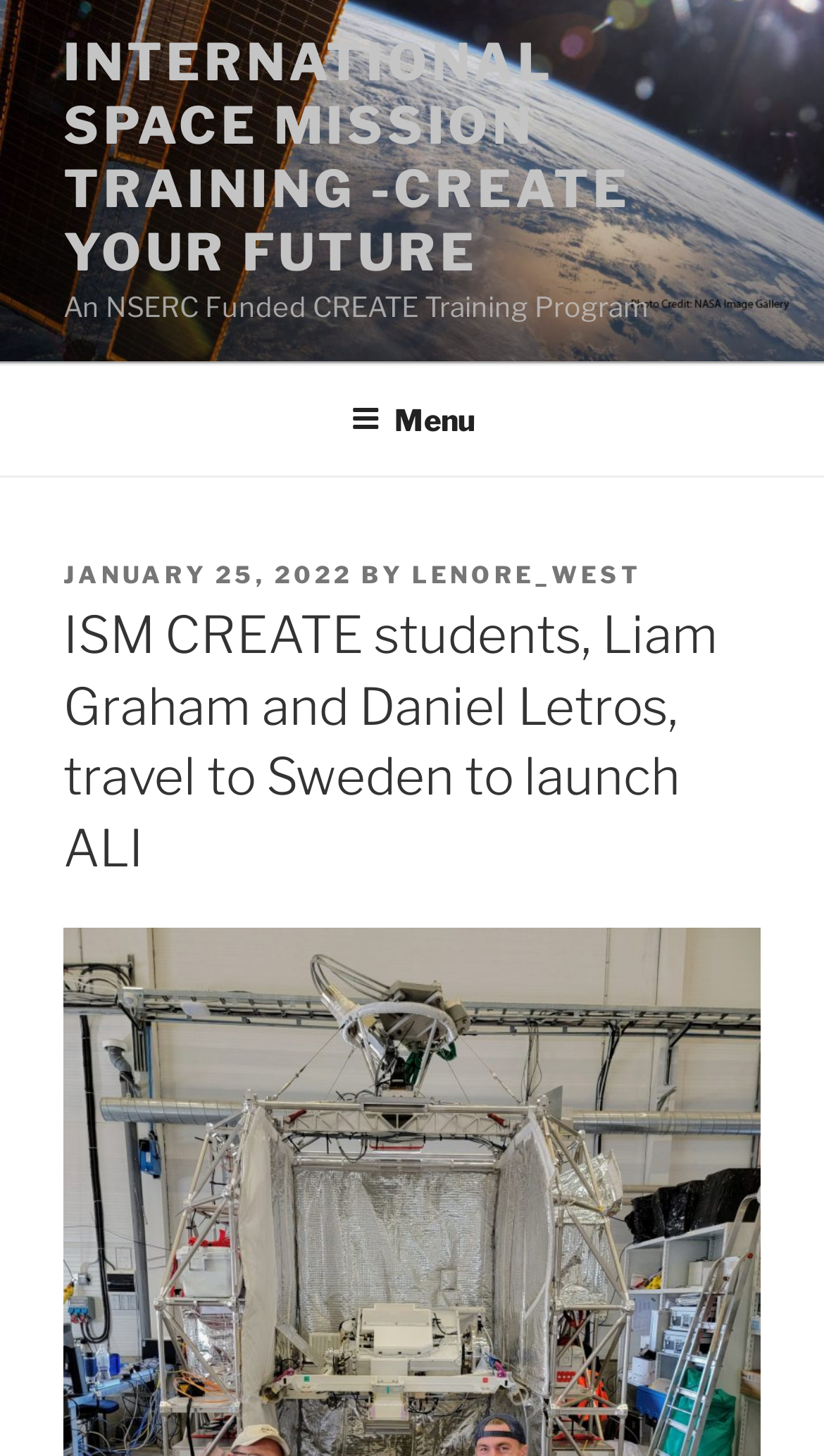Show the bounding box coordinates for the HTML element as described: "January 25, 2022June 29, 2022".

[0.077, 0.385, 0.428, 0.405]